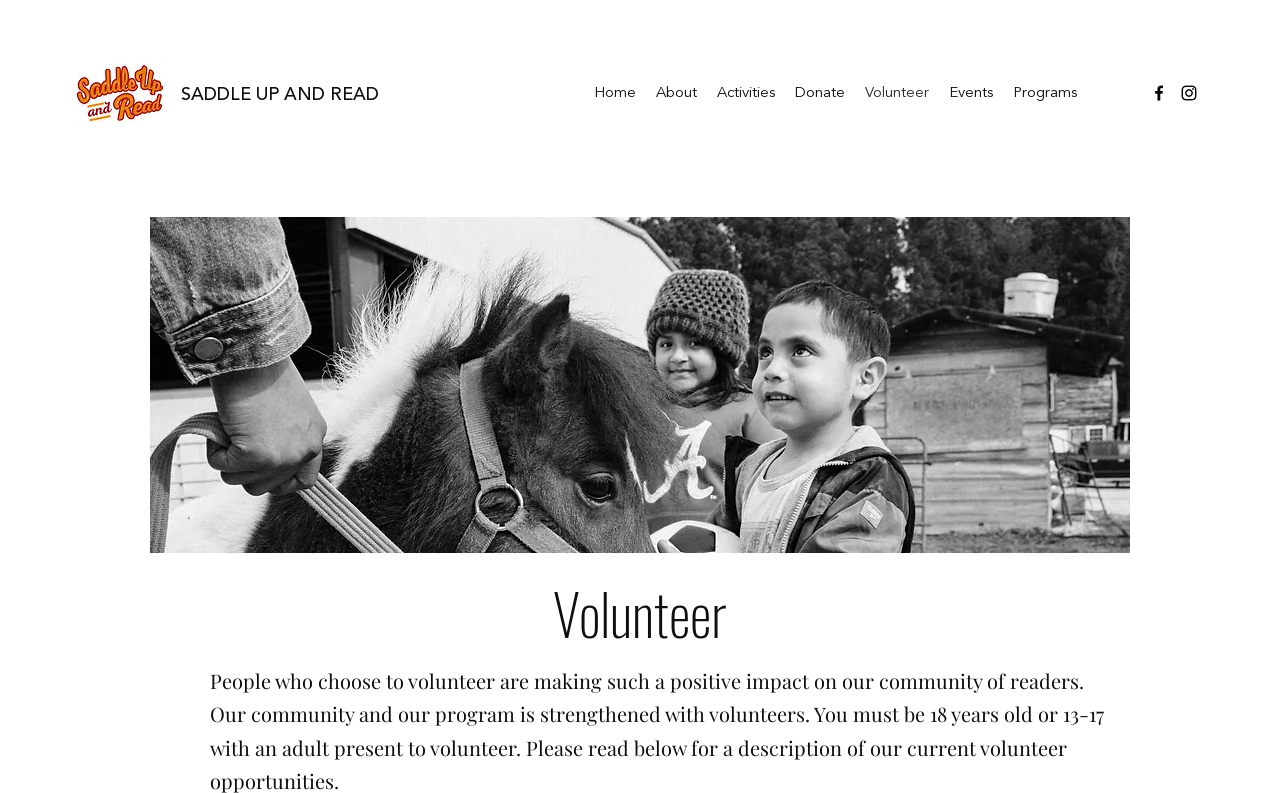Pinpoint the bounding box coordinates for the area that should be clicked to perform the following instruction: "Learn about volunteer opportunities".

[0.27, 0.72, 0.73, 0.825]